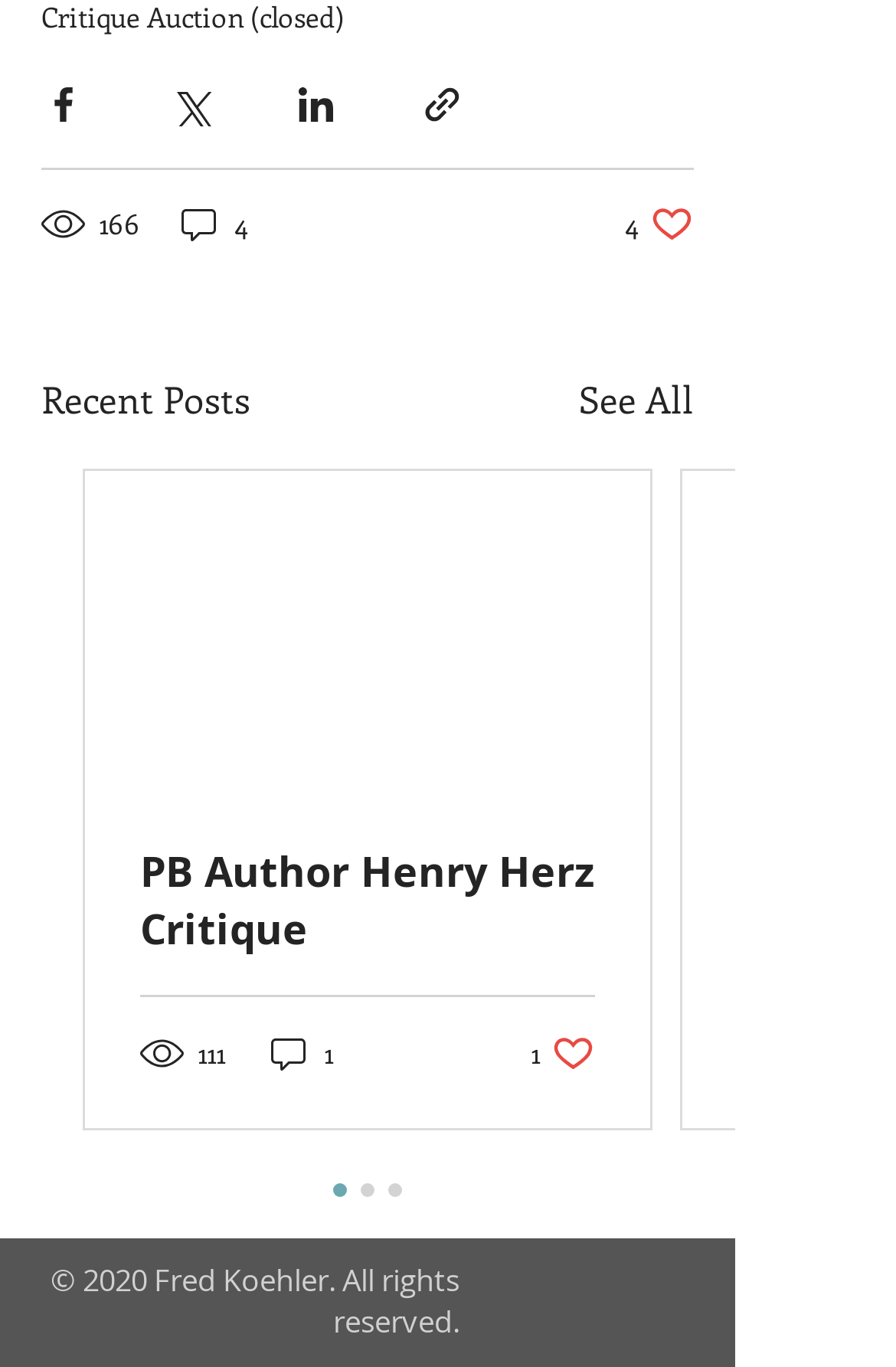What is the title of the section above the posts?
Using the image, respond with a single word or phrase.

Recent Posts